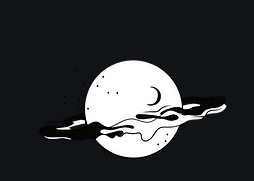What is the style of the graphic design in the image?
Look at the screenshot and give a one-word or phrase answer.

Simplified, monochromatic